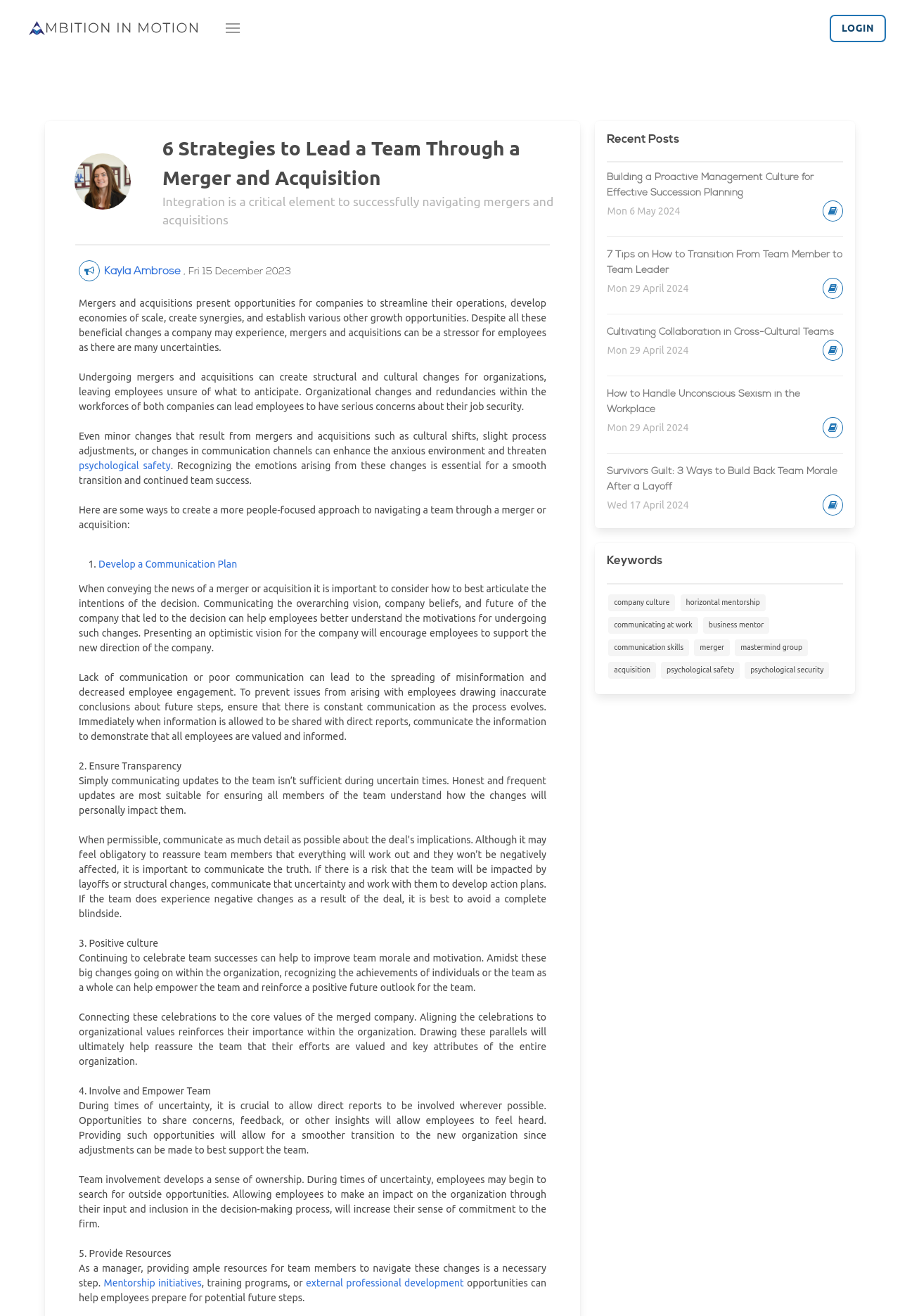Give a detailed account of the webpage's layout and content.

The webpage is about "6 Strategies to Lead a Team Through a Merger and Acquisition" by Ambition In Motion. At the top, there is a logo of Ambition In Motion, followed by a navigation menu with a "LOGIN" button at the top right corner. Below the navigation menu, there is a title "6 Strategies to Lead a Team Through a Merger and Acquisition" and a subtitle "Integration is a critical element to successfully navigating mergers and acquisitions". 

To the left of the title, there is a figure of Kayla Ambrose, the author of the article. Below the title, there is a horizontal separator line, followed by the author's name and the publication date. 

The main content of the webpage is divided into six sections, each describing a strategy to lead a team through a merger and acquisition. The sections are titled "1. Develop a Communication Plan", "2. Ensure Transparency", "3. Positive culture", "4. Involve and Empower Team", "5. Provide Resources", and "6. [not explicitly stated]". Each section contains a brief description of the strategy and its importance in navigating mergers and acquisitions.

At the bottom right corner of the webpage, there is a section titled "Recent Posts" with links to four recent articles. Below the "Recent Posts" section, there is a section titled "Keywords" with links to various keywords related to the article, such as "company culture", "horizontal mentorship", "communicating at work", and "merger".